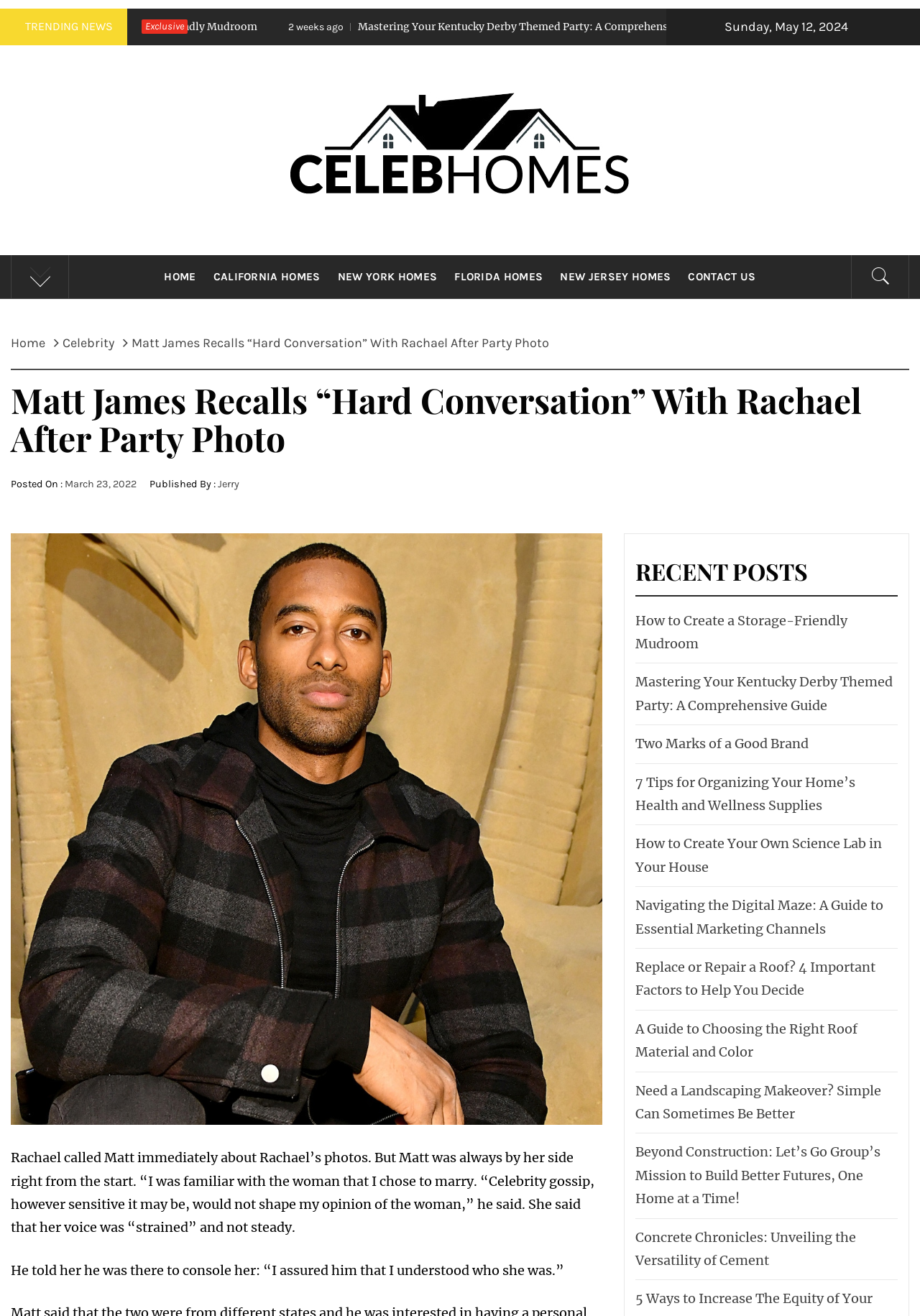Using the given element description, provide the bounding box coordinates (top-left x, top-left y, bottom-right x, bottom-right y) for the corresponding UI element in the screenshot: Contact Us

[0.74, 0.194, 0.829, 0.227]